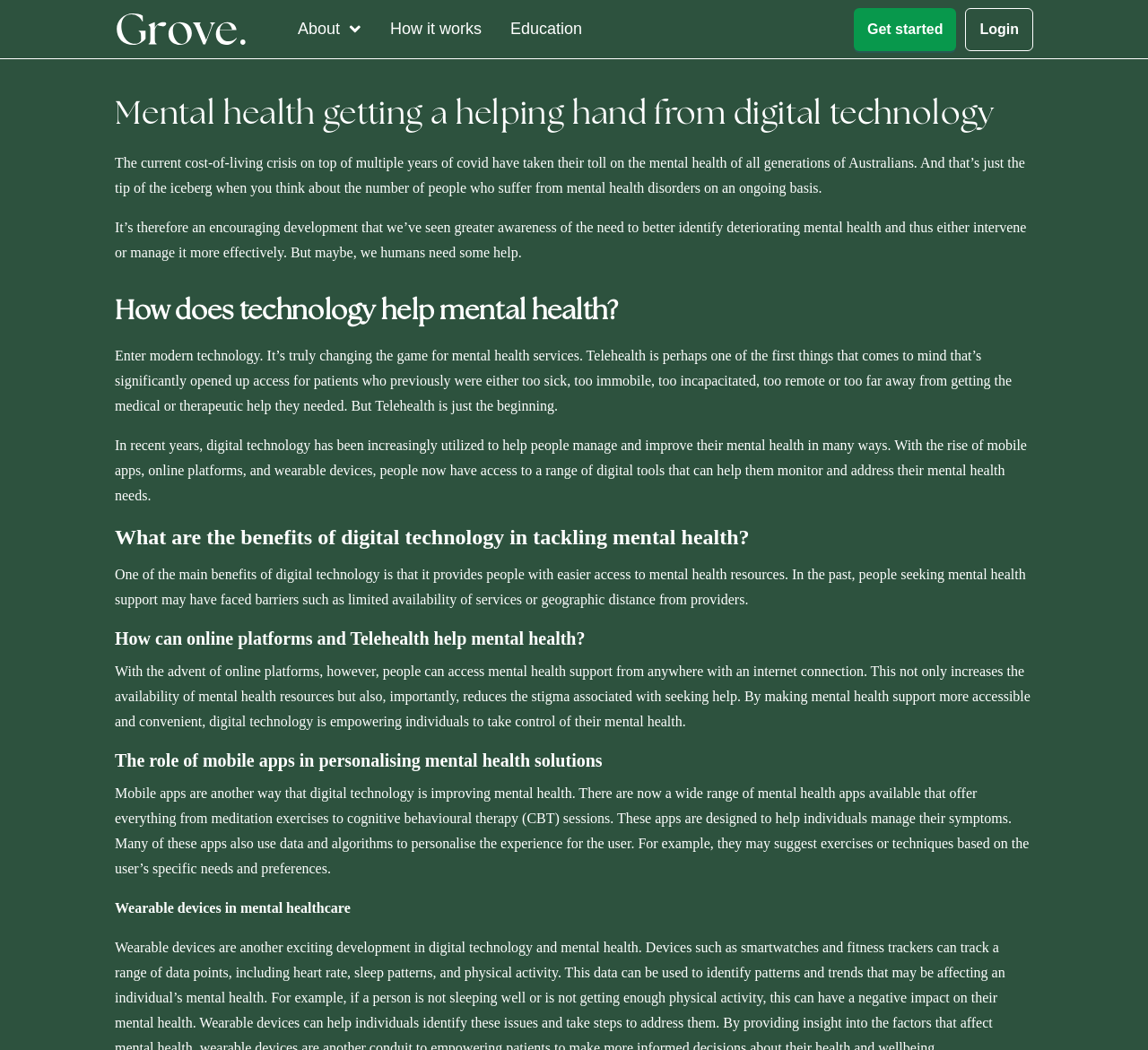What is the purpose of the 'Get started' button?
Answer the question with a detailed explanation, including all necessary information.

The 'Get started' button is a call-to-action button located in the header section of the webpage, suggesting that it is a prominent feature of the website. Its purpose is likely to encourage users to begin using the service or platform offered by Grove Health.